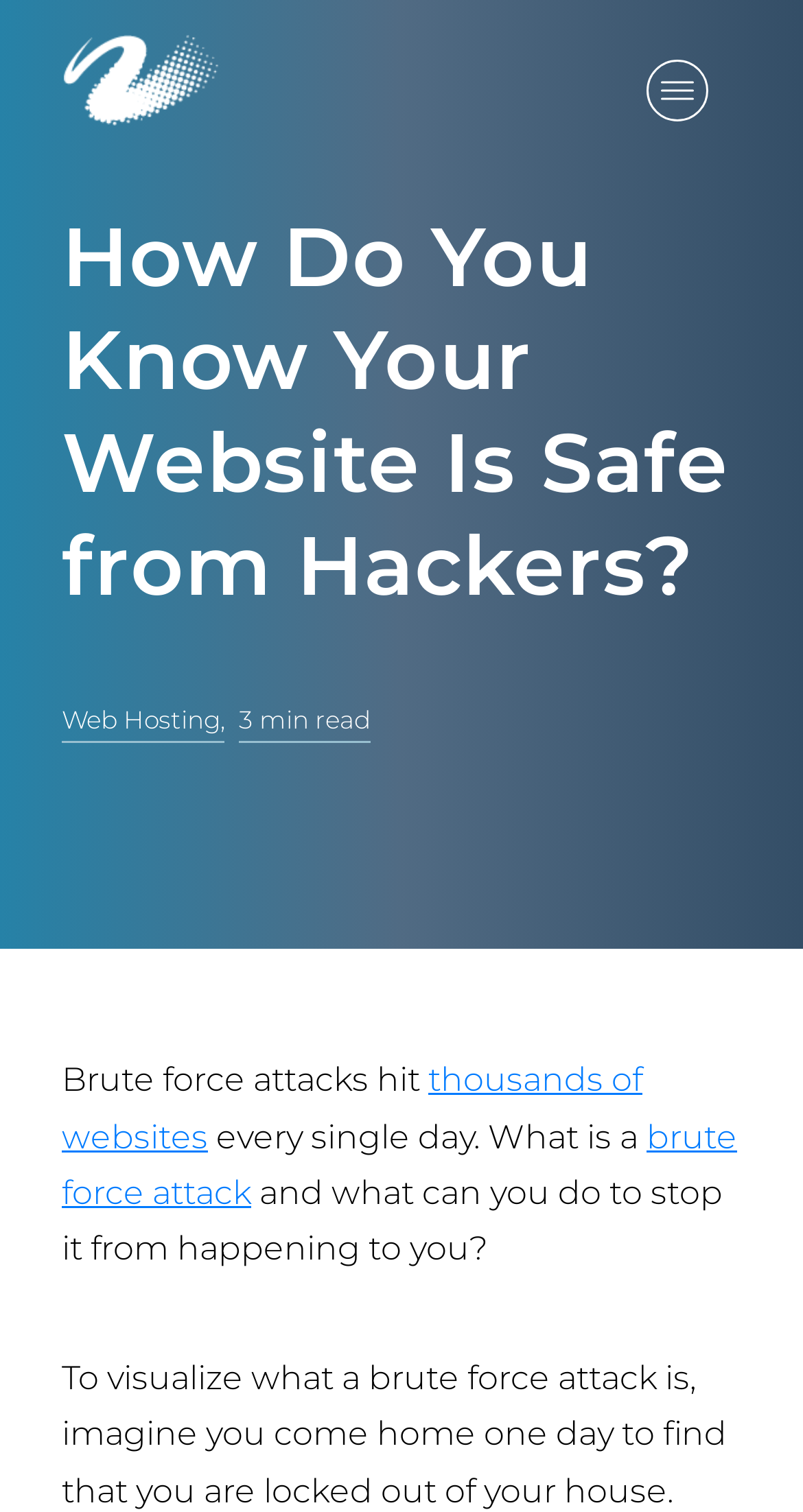Determine the bounding box for the UI element as described: "Web Hosting,". The coordinates should be represented as four float numbers between 0 and 1, formatted as [left, top, right, bottom].

[0.077, 0.463, 0.279, 0.491]